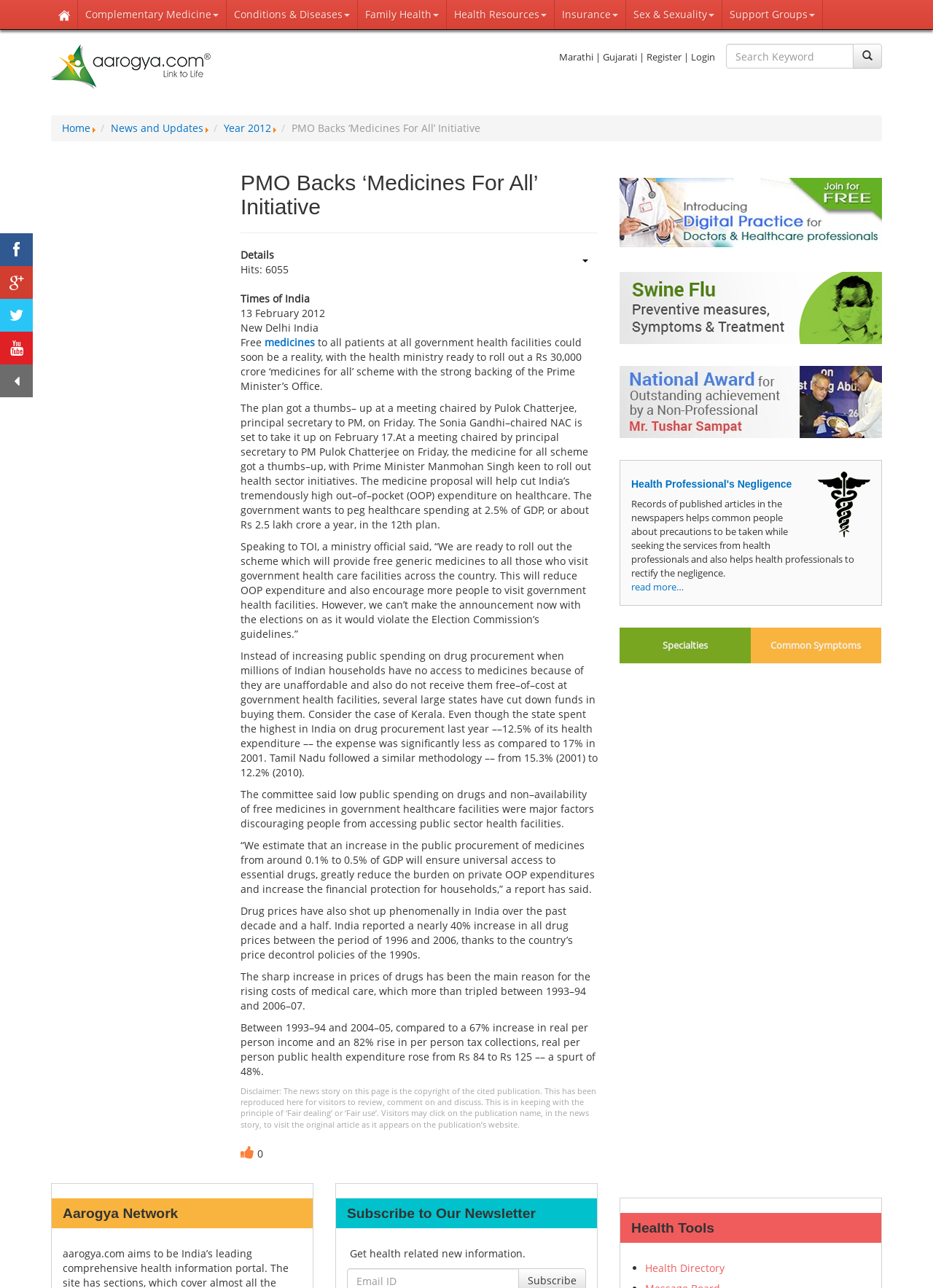Ascertain the bounding box coordinates for the UI element detailed here: "Support Groups". The coordinates should be provided as [left, top, right, bottom] with each value being a float between 0 and 1.

[0.774, 0.0, 0.882, 0.023]